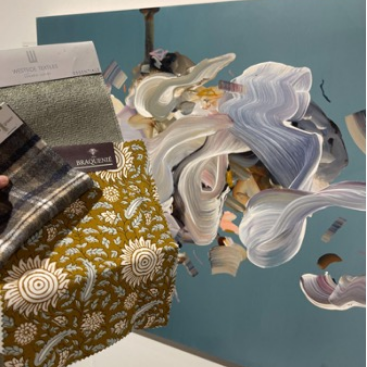Generate a detailed caption that encompasses all aspects of the image.

The image features a vibrant art piece that showcases an abstract mix of swirling colors and shapes, predominantly in shades of blue and muted earth tones. In front of the artwork, a hand holds three fabric swatches that complement the painting. The fabrics include a patterned piece in rich yellow with decorative floral designs, a textured green swatch, and a dark plaid sample. This arrangement suggests an approach to art selection, highlighting the importance of coordinating art with key pieces of furniture in one's space. The accompanying text emphasizes the value of bringing swatches while shopping for art, reinforcing the connection between textile choices and artistic expression.